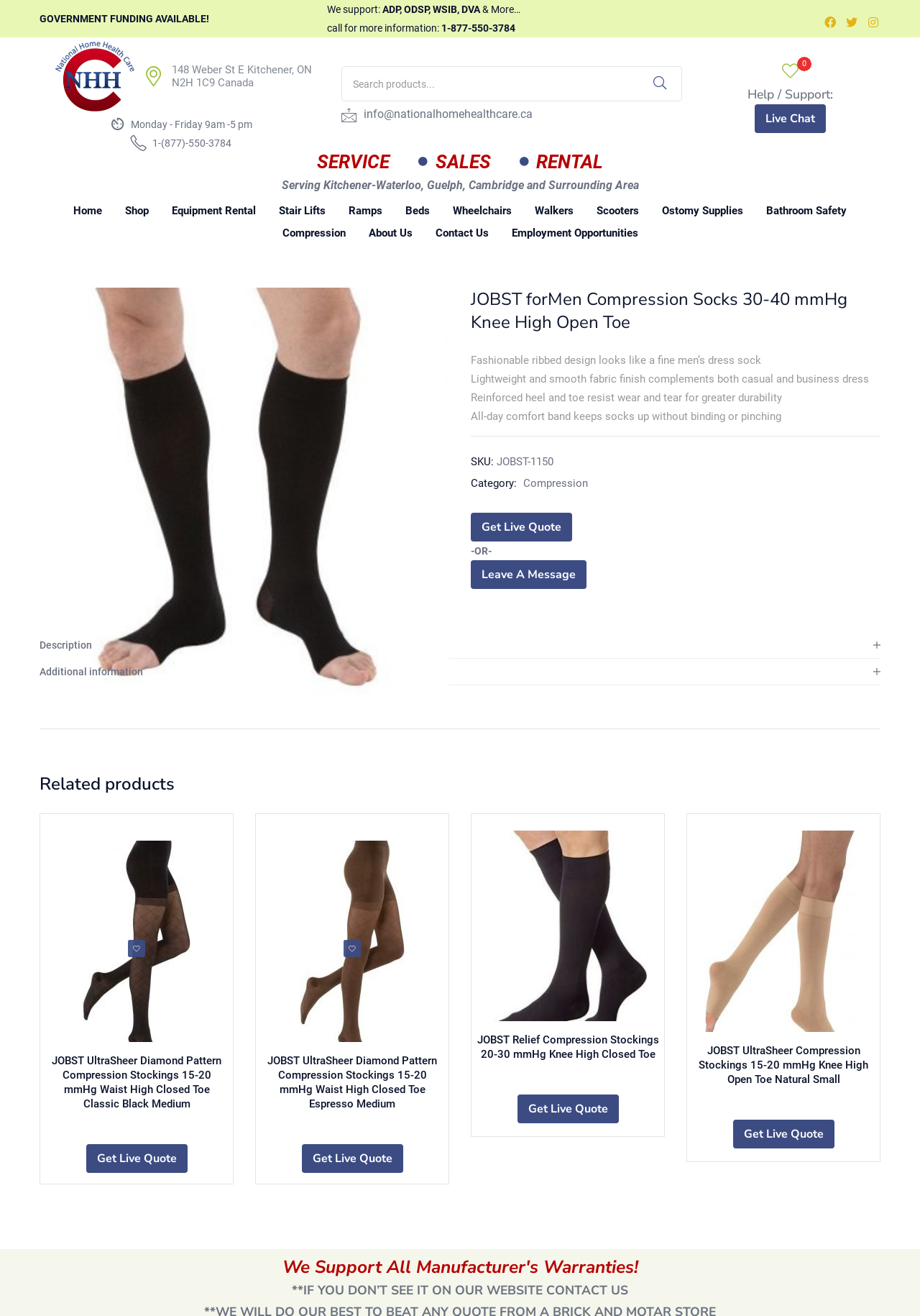Locate and extract the headline of this webpage.

JOBST forMen Compression Socks 30-40 mmHg Knee High Open Toe